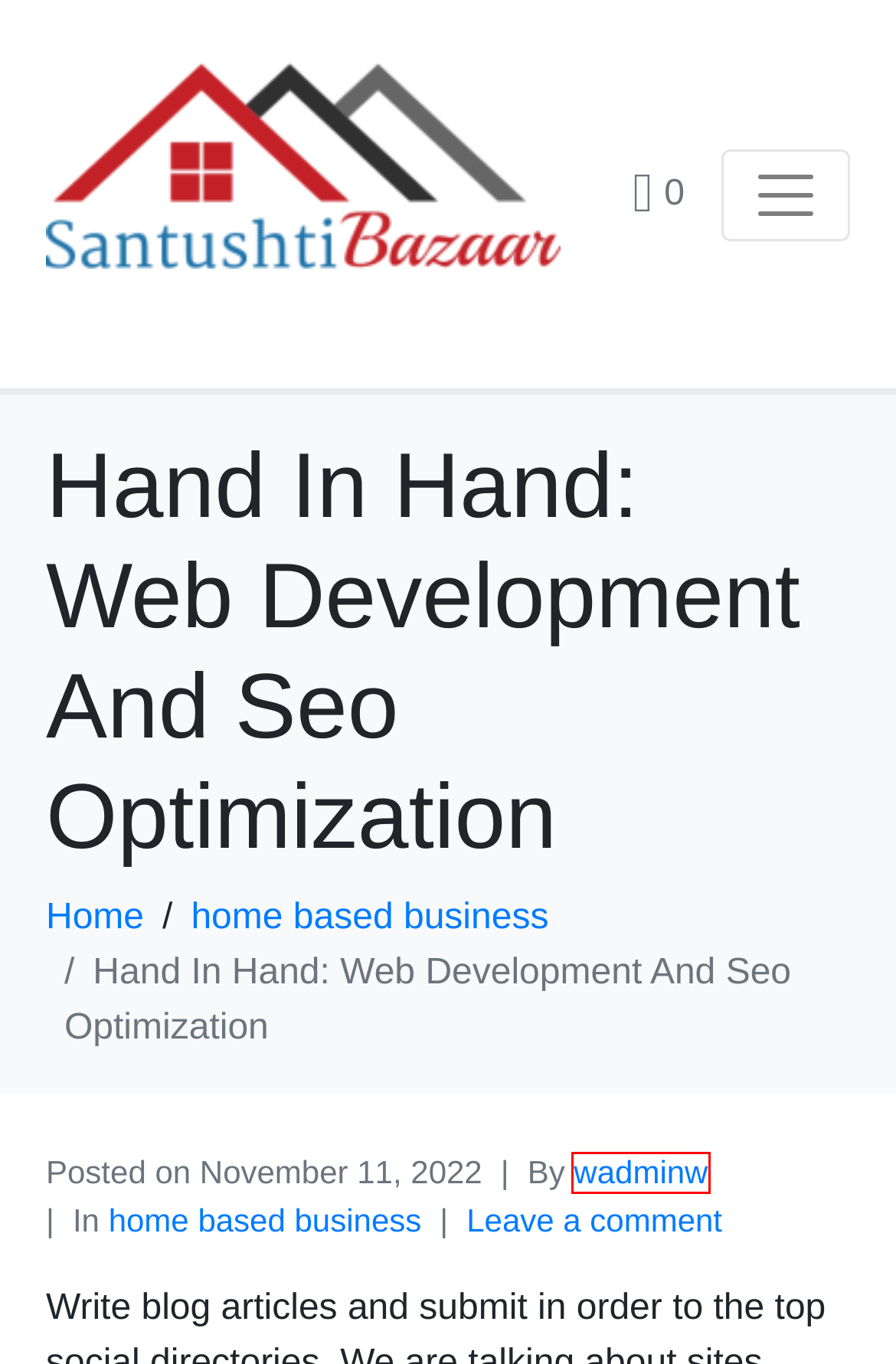Inspect the provided webpage screenshot, concentrating on the element within the red bounding box. Select the description that best represents the new webpage after you click the highlighted element. Here are the candidates:
A. Search Engine Optimization Certification – The Rest Really Significant? – SantushtiBazaar.com
B. 80-20 Rule – That Apply To Look Engine Optimisation? – SantushtiBazaar.com
C. home based business – SantushtiBazaar.com
D. waminw – SantushtiBazaar.com
E. GGBL – SantushtiBazaar.com
F. SantushtiBazaar.com – Buy Home Material at Low Cost
G. Search Engine Optimization Pricing – Ways To Price Your Seo Services – SantushtiBazaar.com
H. Blogging Part 4: Onpage Search Engine Optimization – SantushtiBazaar.com

D